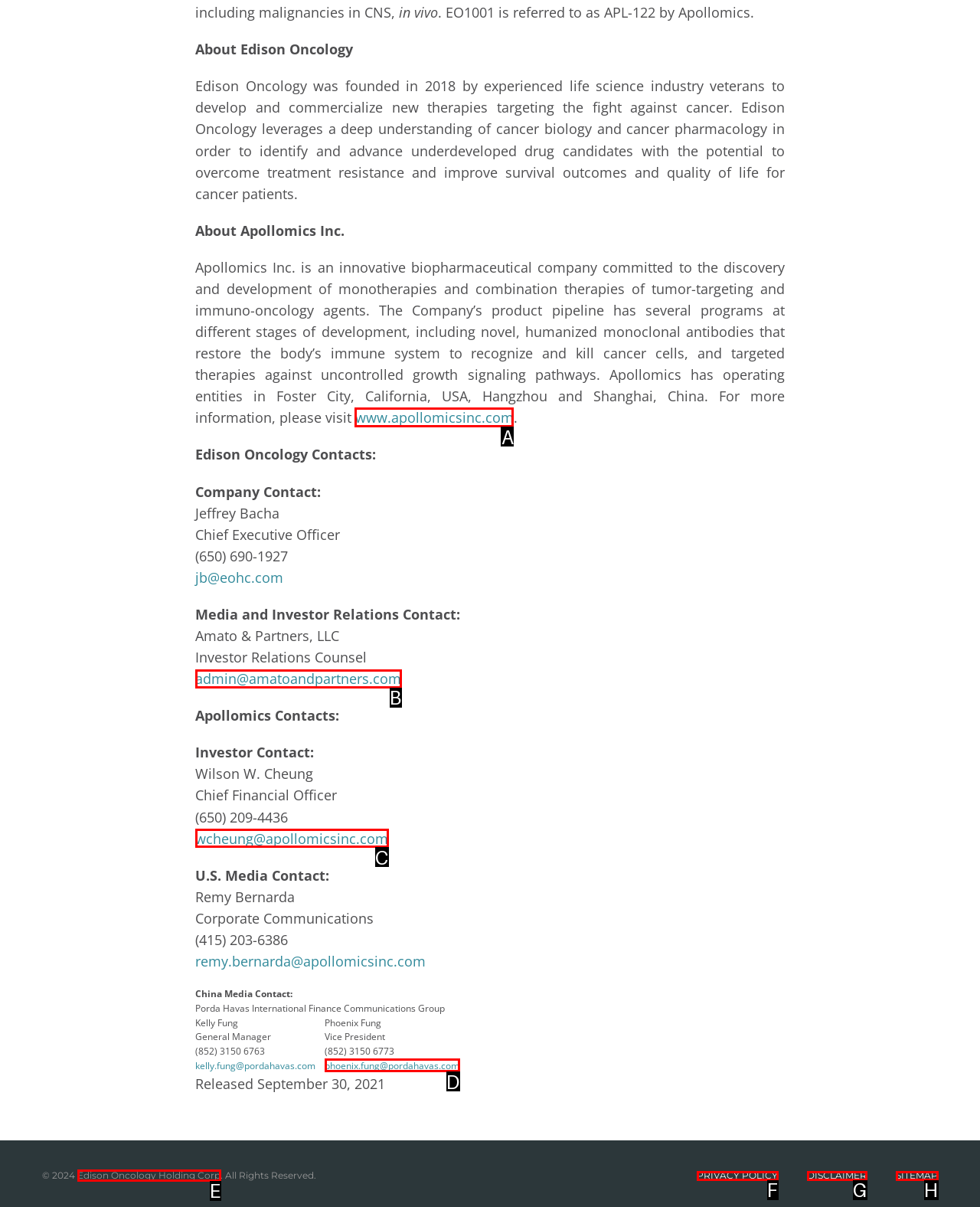Tell me which letter corresponds to the UI element that will allow you to visit Apollomics Inc. website. Answer with the letter directly.

A